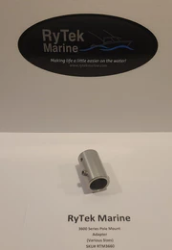Describe all the elements in the image extensively.

The image showcases a sleek aluminum adapter from RyTek Marine, specifically designed for the 3600 Series Pole Mount. Positioned prominently against a white background, the adapter is displayed at an angle that highlights its cylindrical shape and smooth finish. Below the adapter, a label reads "RyTek Marine" followed by the product name, "3600 Series Pole Mount Adapter," along with the SKU number for identification. Above the displayed item, an oval logo features the RyTek Marine name accompanied by a tagline suggesting they provide assistance on the water. This promotional presentation emphasizes both the product's quality and its practical application for marine enthusiasts.